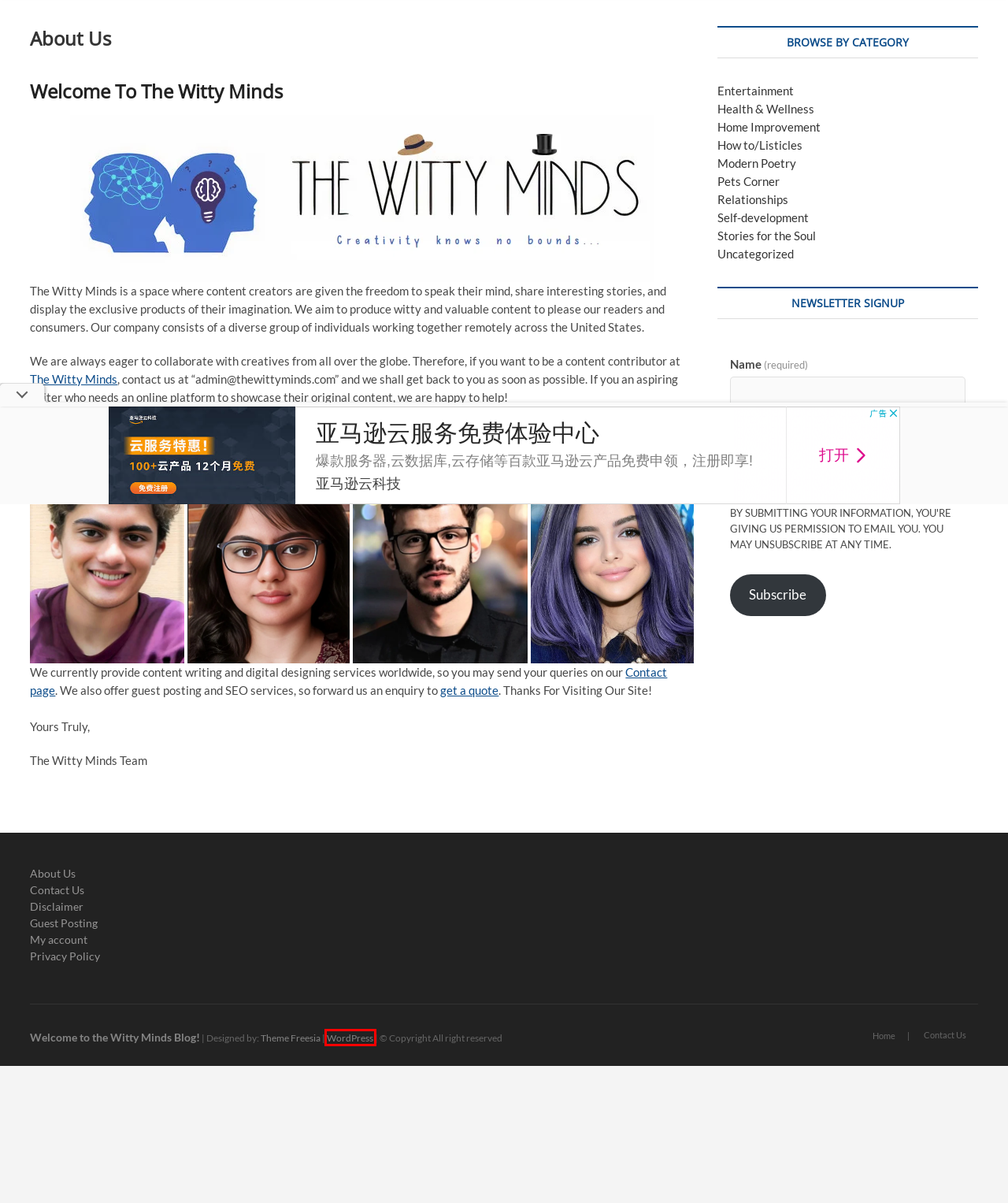Given a webpage screenshot with a UI element marked by a red bounding box, choose the description that best corresponds to the new webpage that will appear after clicking the element. The candidates are:
A. My account - Welcome to the Witty Minds Blog!
B. Guest Posting - Welcome to the Witty Minds Blog!
C. Uncategorized - Welcome to the Witty Minds Blog!
D. Disclaimer - Welcome to the Witty Minds Blog!
E. Free  Premium Responsive WordPress Themes/Plugins at Theme Freesia
F. How to/Listicles - Welcome to the Witty Minds Blog!
G. Blog Tool, Publishing Platform, and CMS – WordPress.org
H. Privacy Policy - Welcome to the Witty Minds Blog!

G